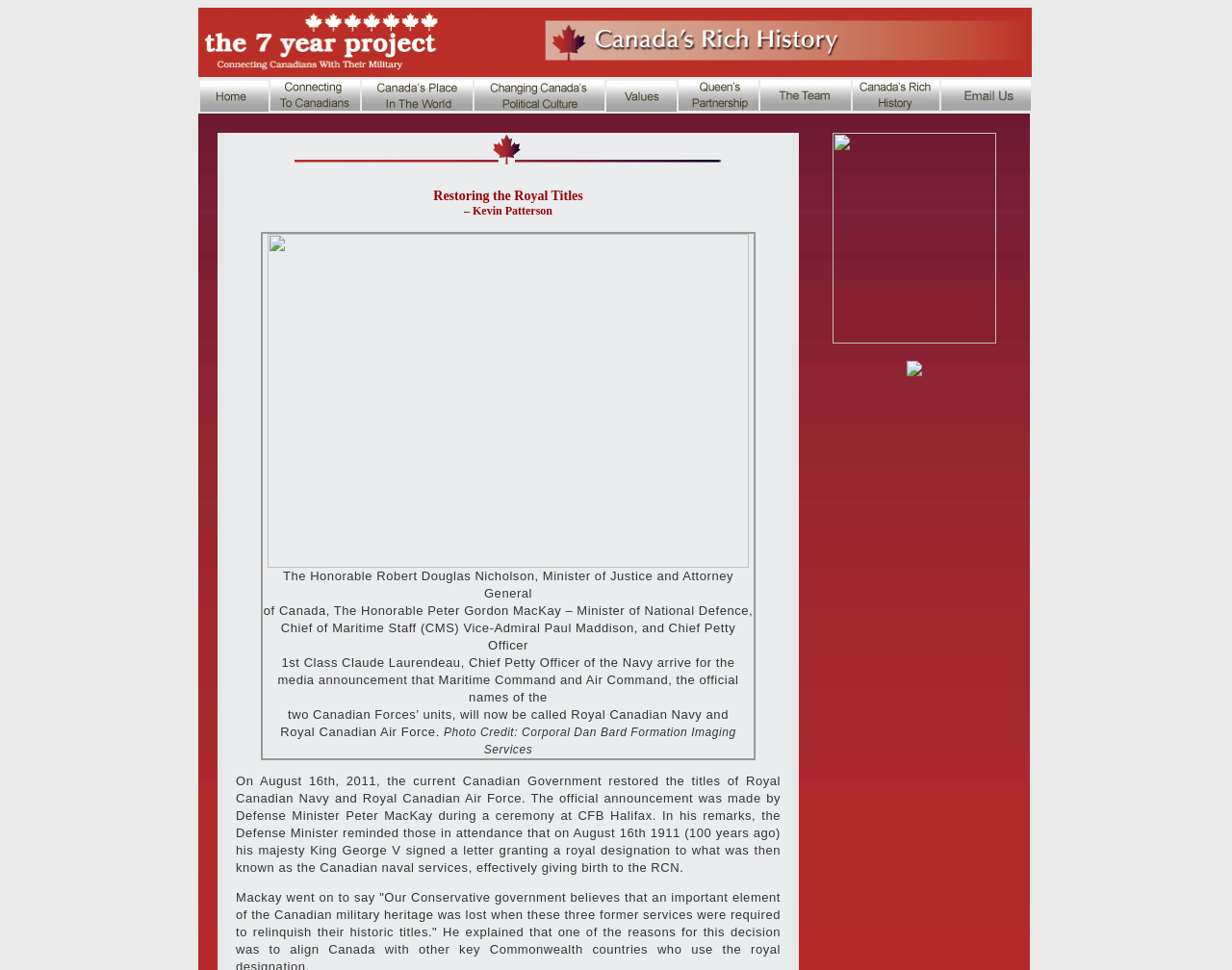Please identify the bounding box coordinates of the clickable region that I should interact with to perform the following instruction: "Click the link to learn about the Minister of National Defence". The coordinates should be expressed as four float numbers between 0 and 1, i.e., [left, top, right, bottom].

[0.22, 0.1, 0.292, 0.117]